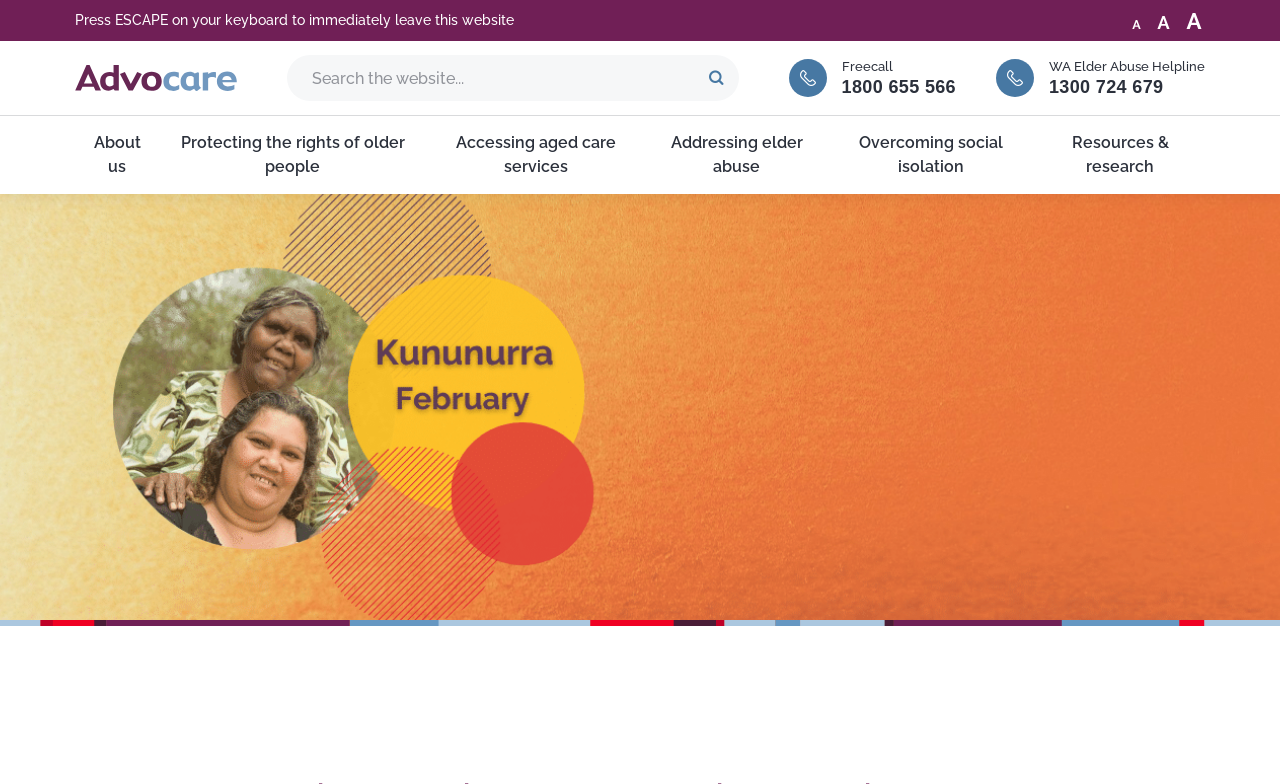Locate the bounding box coordinates of the item that should be clicked to fulfill the instruction: "Search the website".

[0.224, 0.07, 0.577, 0.129]